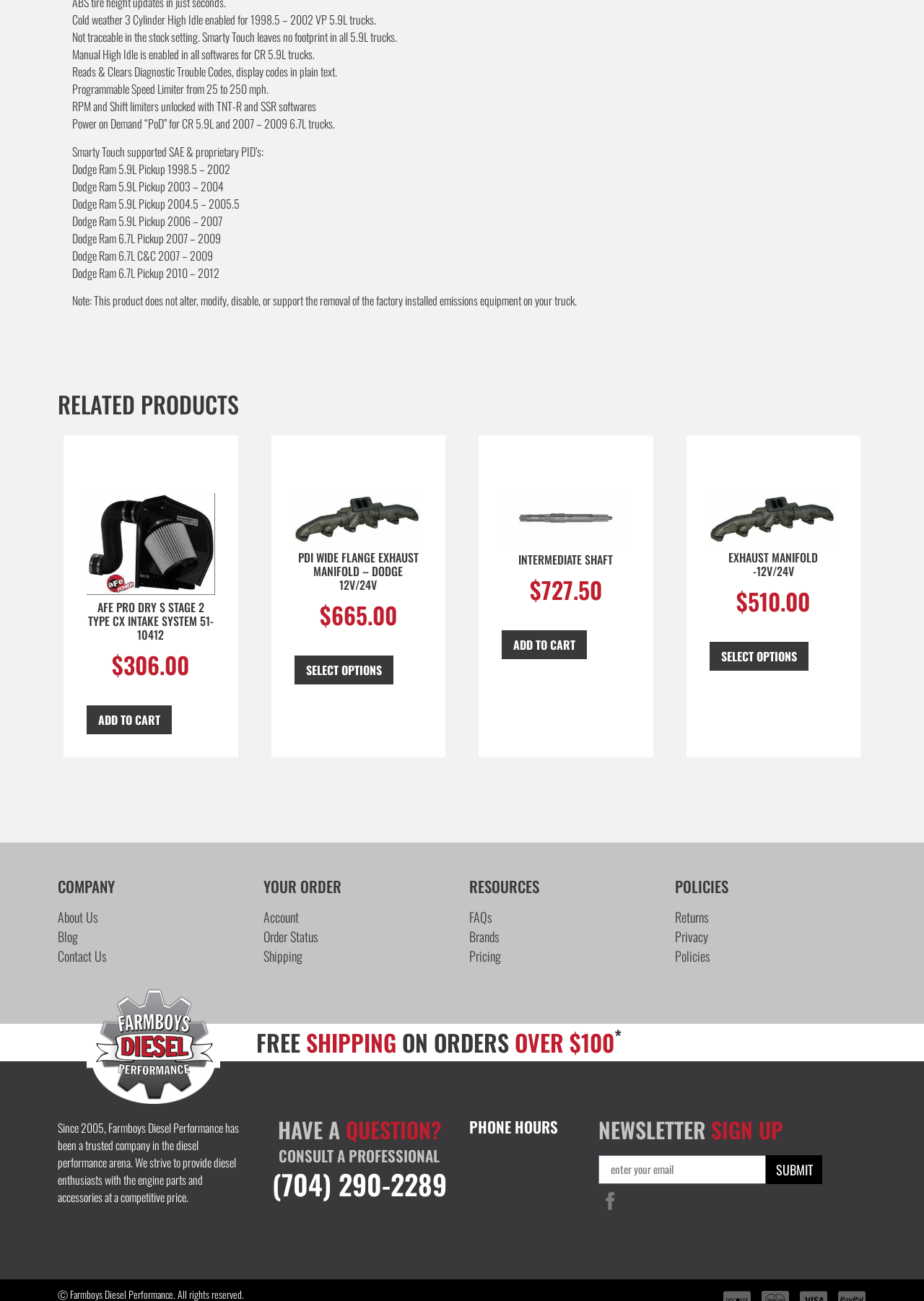What is the purpose of the 'CONSULT A PROFESSIONAL' section?
Kindly offer a detailed explanation using the data available in the image.

I inferred the purpose of the section by reading the text 'HAVE A QUESTION? CONSULT A PROFESSIONAL' and the phone number and hours listed below it, which suggests that the section is intended to provide contact information for diesel enthusiasts with questions.